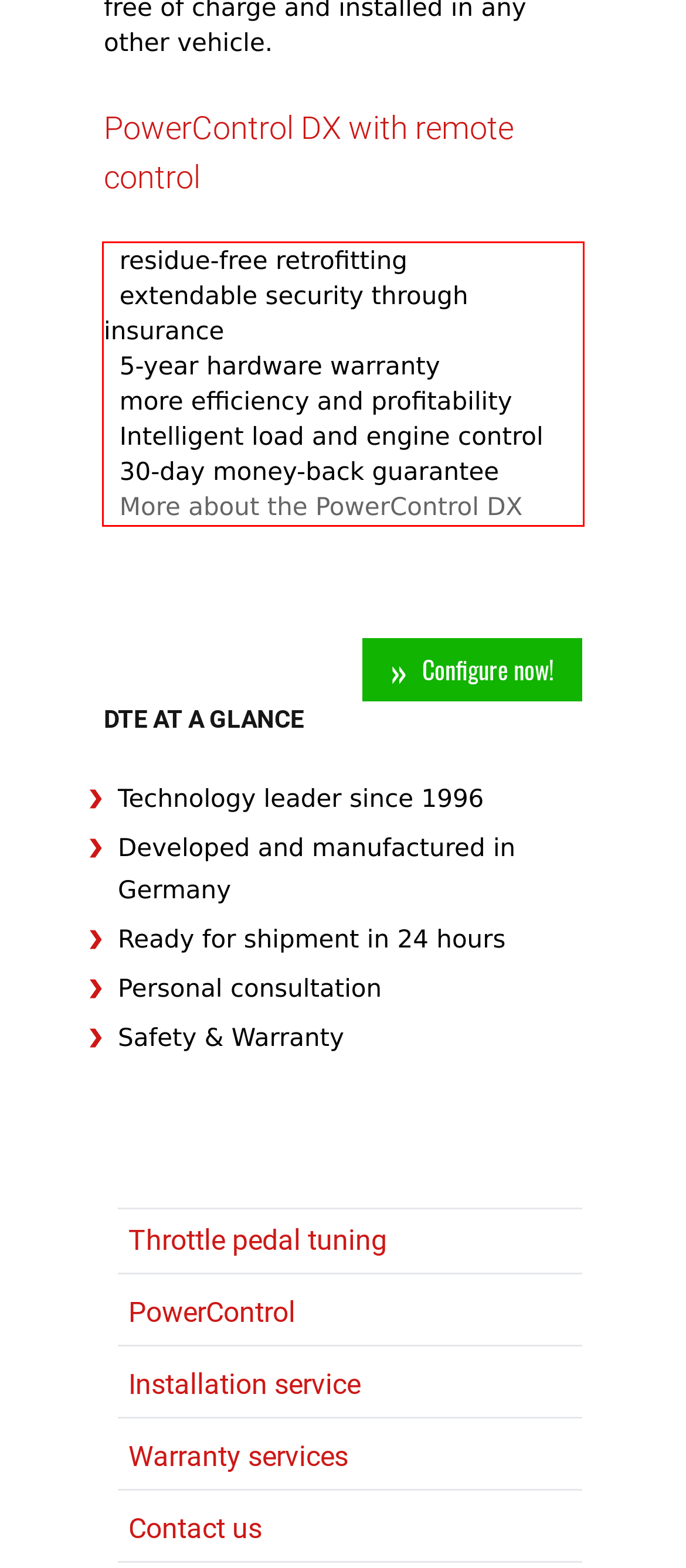Observe the screenshot of the webpage that includes a red rectangle bounding box. Conduct OCR on the content inside this red bounding box and generate the text.

residue-free retrofitting extendable security through insurance 5-year hardware warranty more efficiency and profitability Intelligent load and engine control 30-day money-back guarantee More about the PowerControl DX